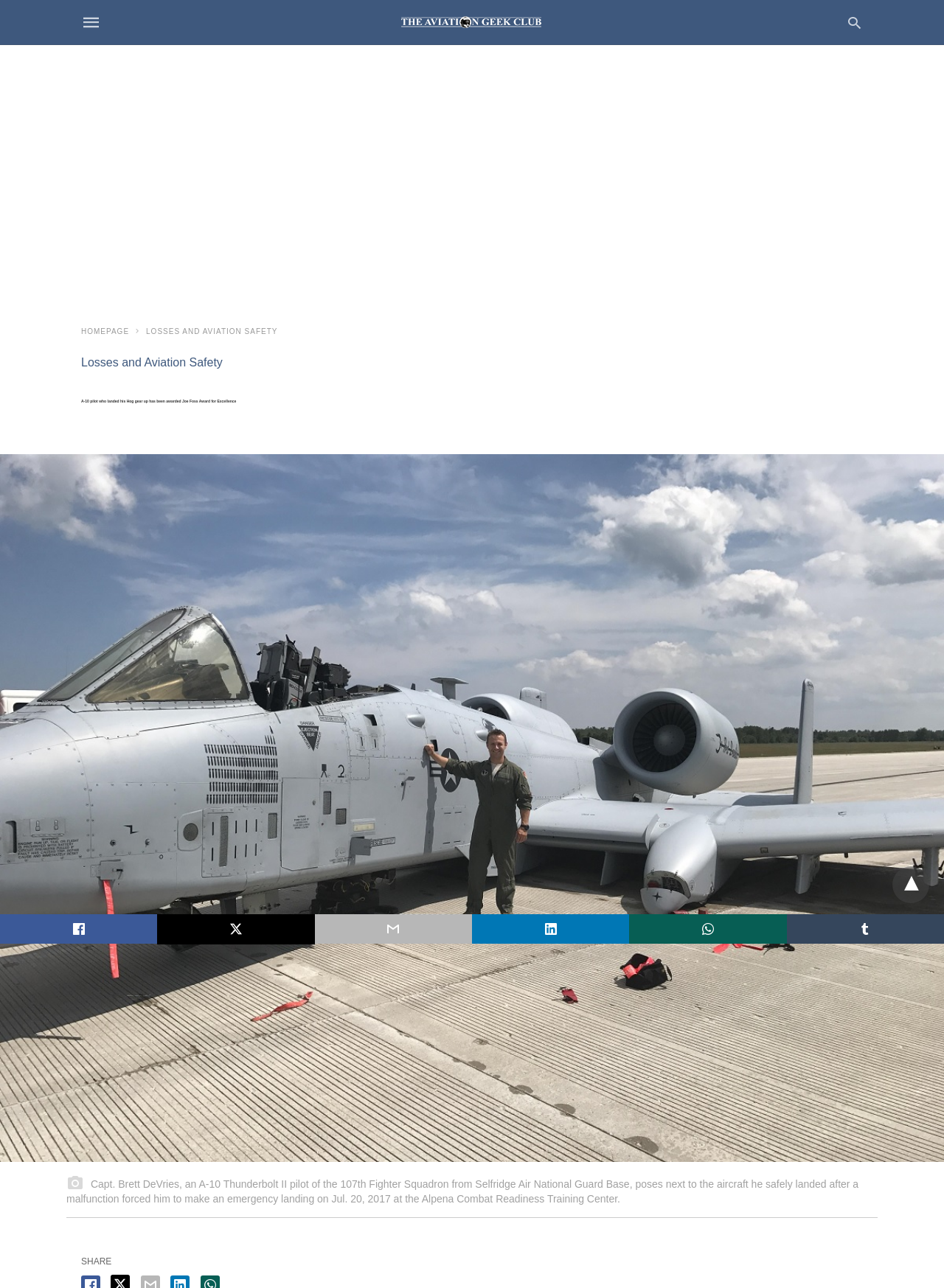Find the bounding box coordinates for the area that should be clicked to accomplish the instruction: "Click the Home link".

None